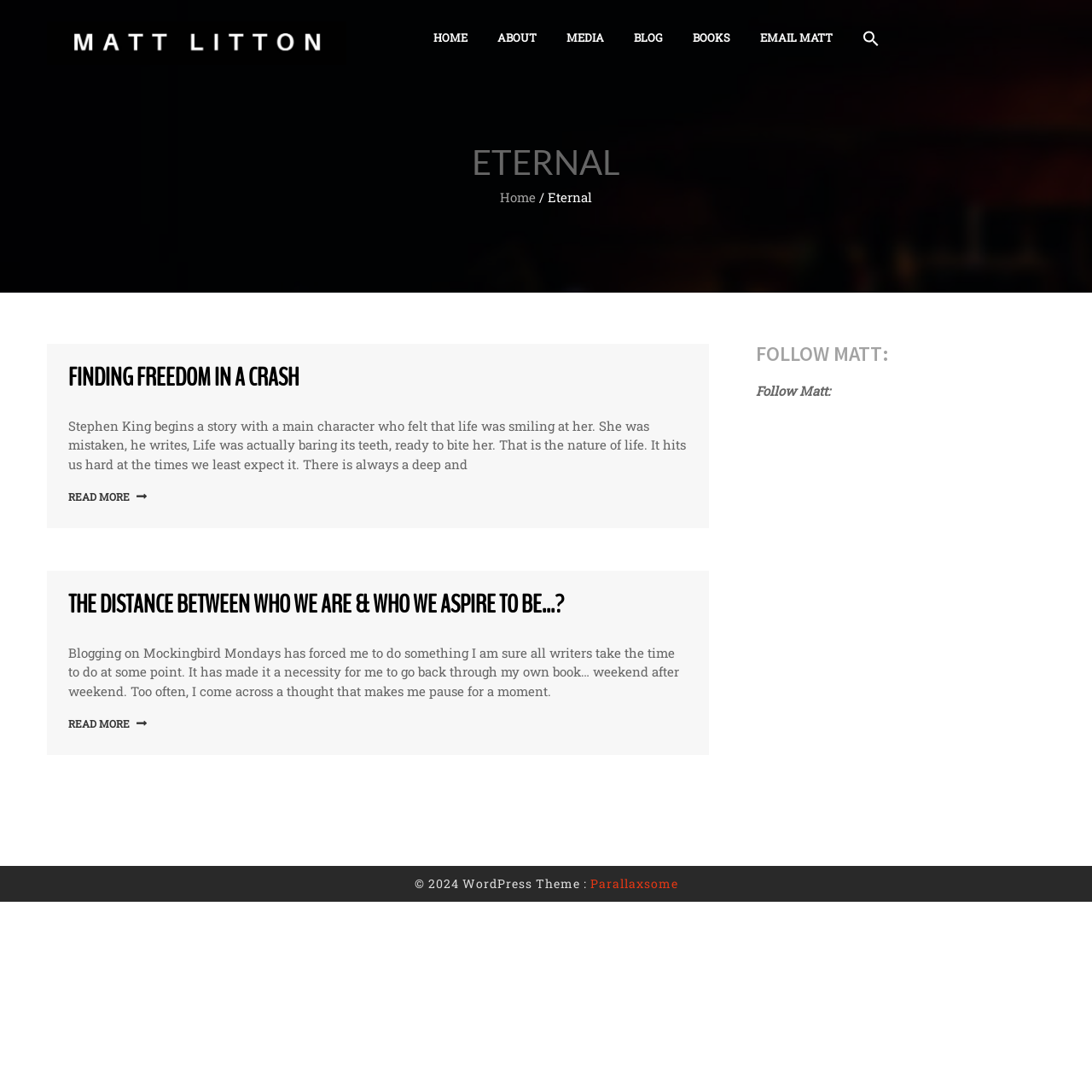Please find the bounding box coordinates of the element that needs to be clicked to perform the following instruction: "follow Matt on social media". The bounding box coordinates should be four float numbers between 0 and 1, represented as [left, top, right, bottom].

[0.692, 0.314, 0.957, 0.333]